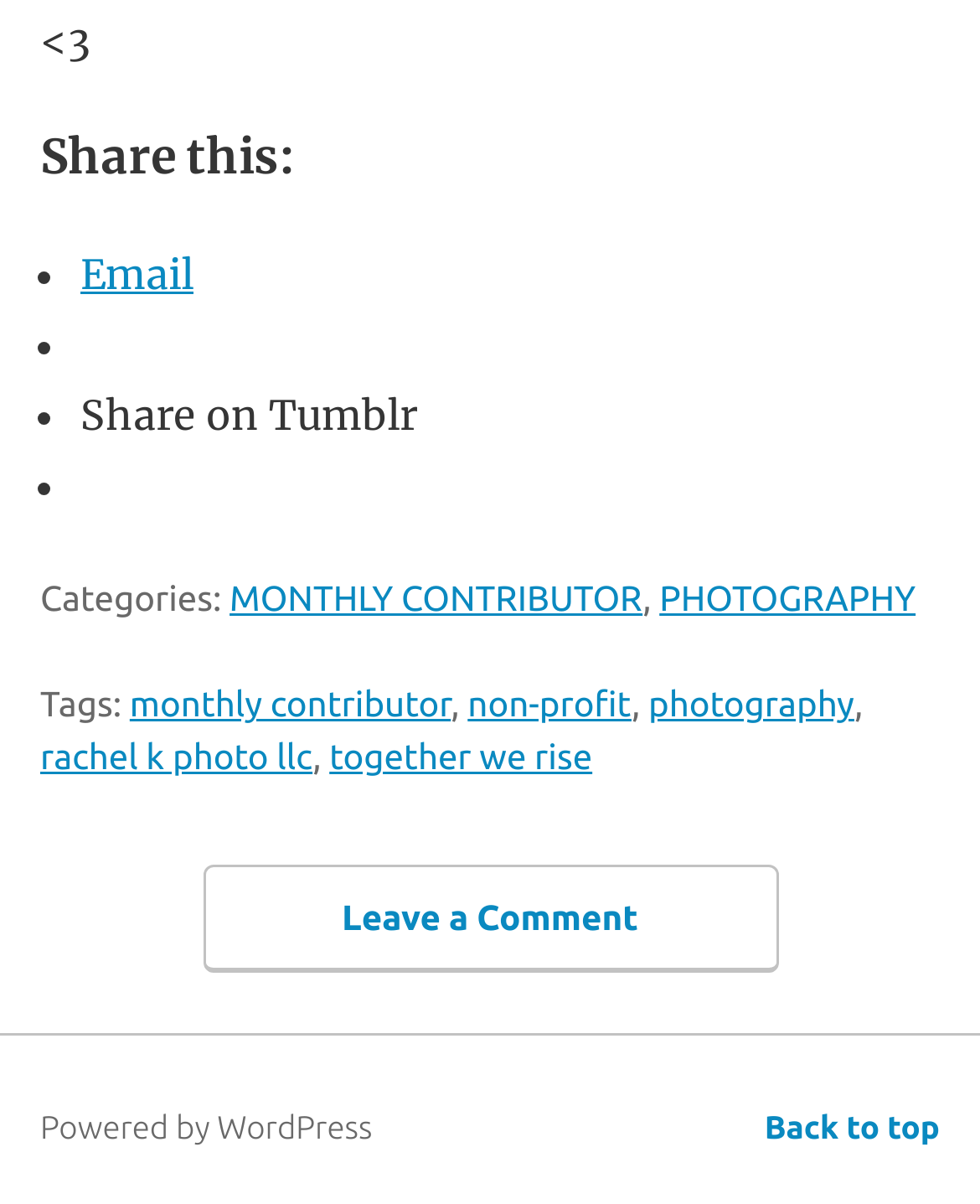Please find the bounding box coordinates of the element that needs to be clicked to perform the following instruction: "View photography posts". The bounding box coordinates should be four float numbers between 0 and 1, represented as [left, top, right, bottom].

[0.673, 0.481, 0.934, 0.514]